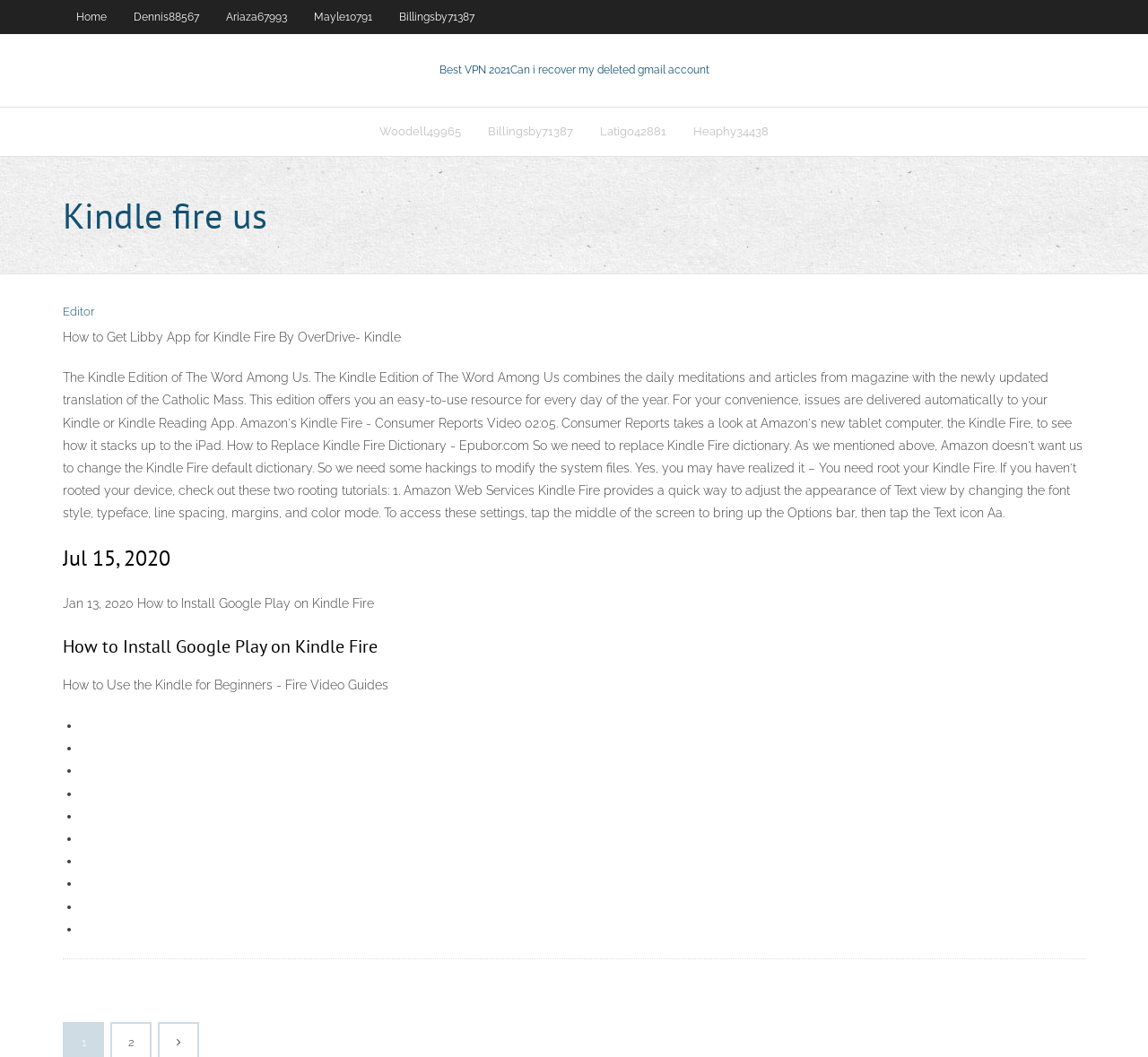With reference to the screenshot, provide a detailed response to the question below:
What is the title of the second article?

I found a heading element with the text 'How to Install Google Play on Kindle Fire' at coordinates [0.055, 0.599, 0.945, 0.624]. This element is likely the title of the second article.